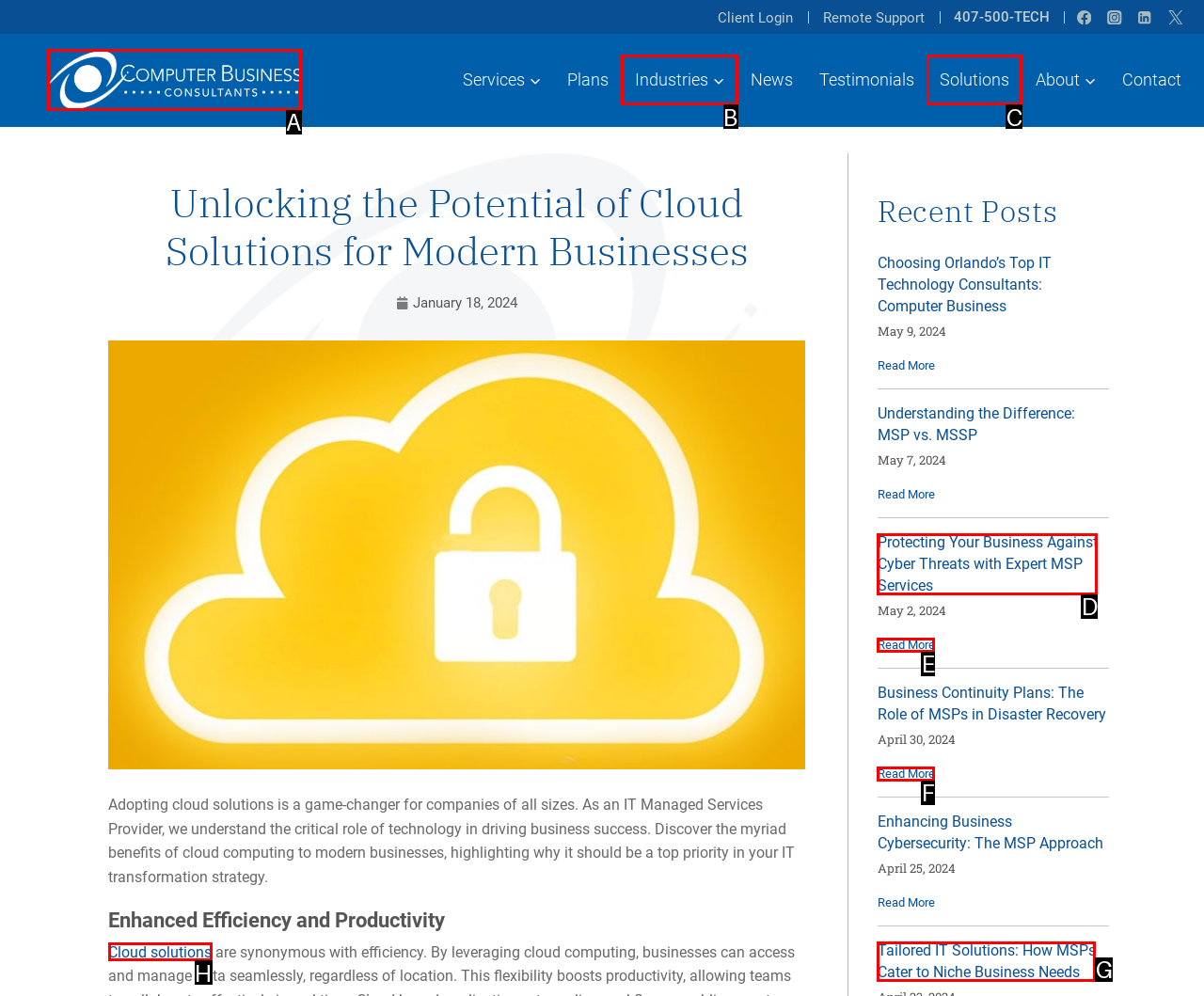Please identify the UI element that matches the description: IndustriesExpand
Respond with the letter of the correct option.

B